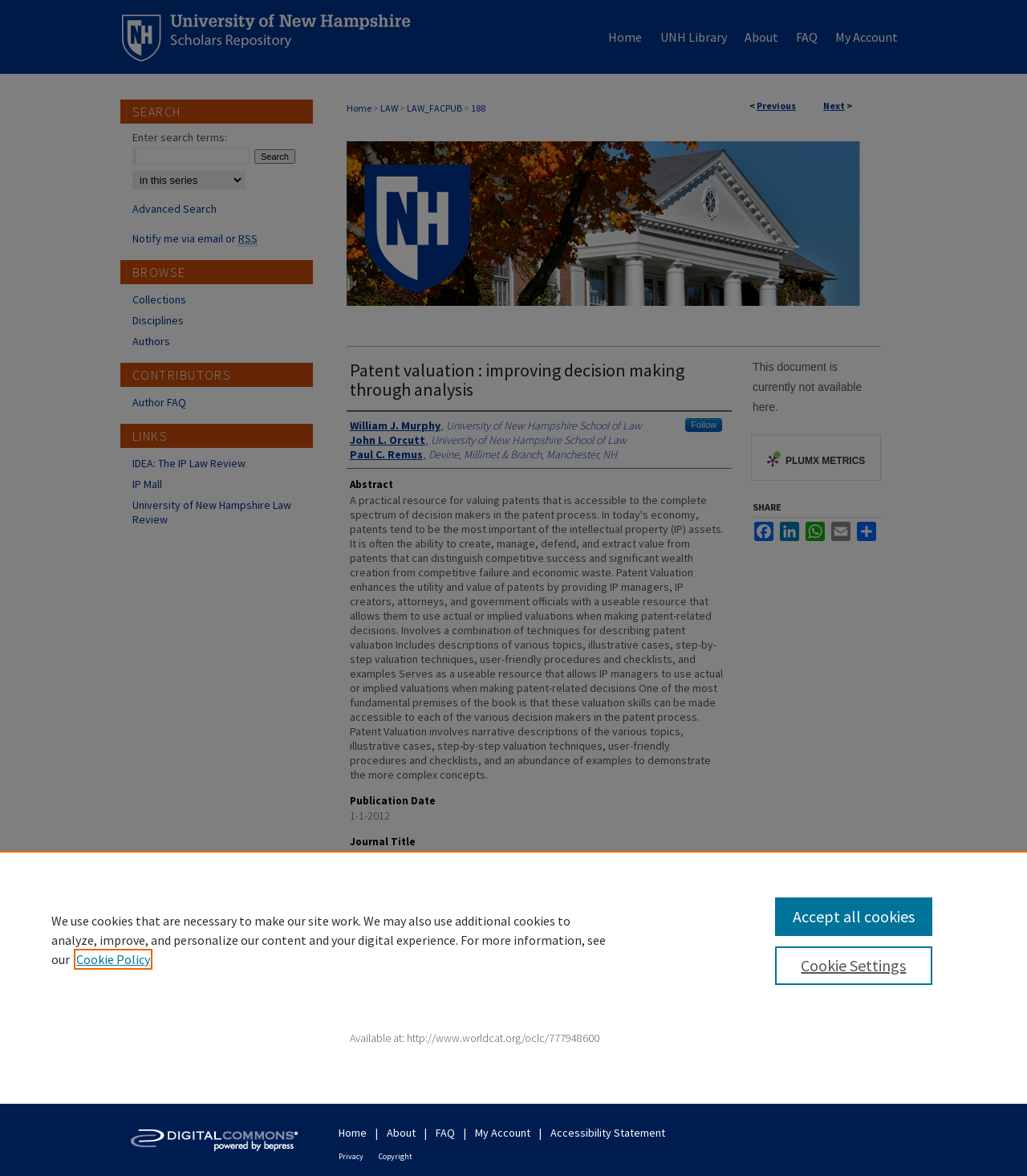Please specify the bounding box coordinates in the format (top-left x, top-left y, bottom-right x, bottom-right y), with all values as floating point numbers between 0 and 1. Identify the bounding box of the UI element described by: Elsevier - Digital Commons

[0.117, 0.938, 0.305, 1.0]